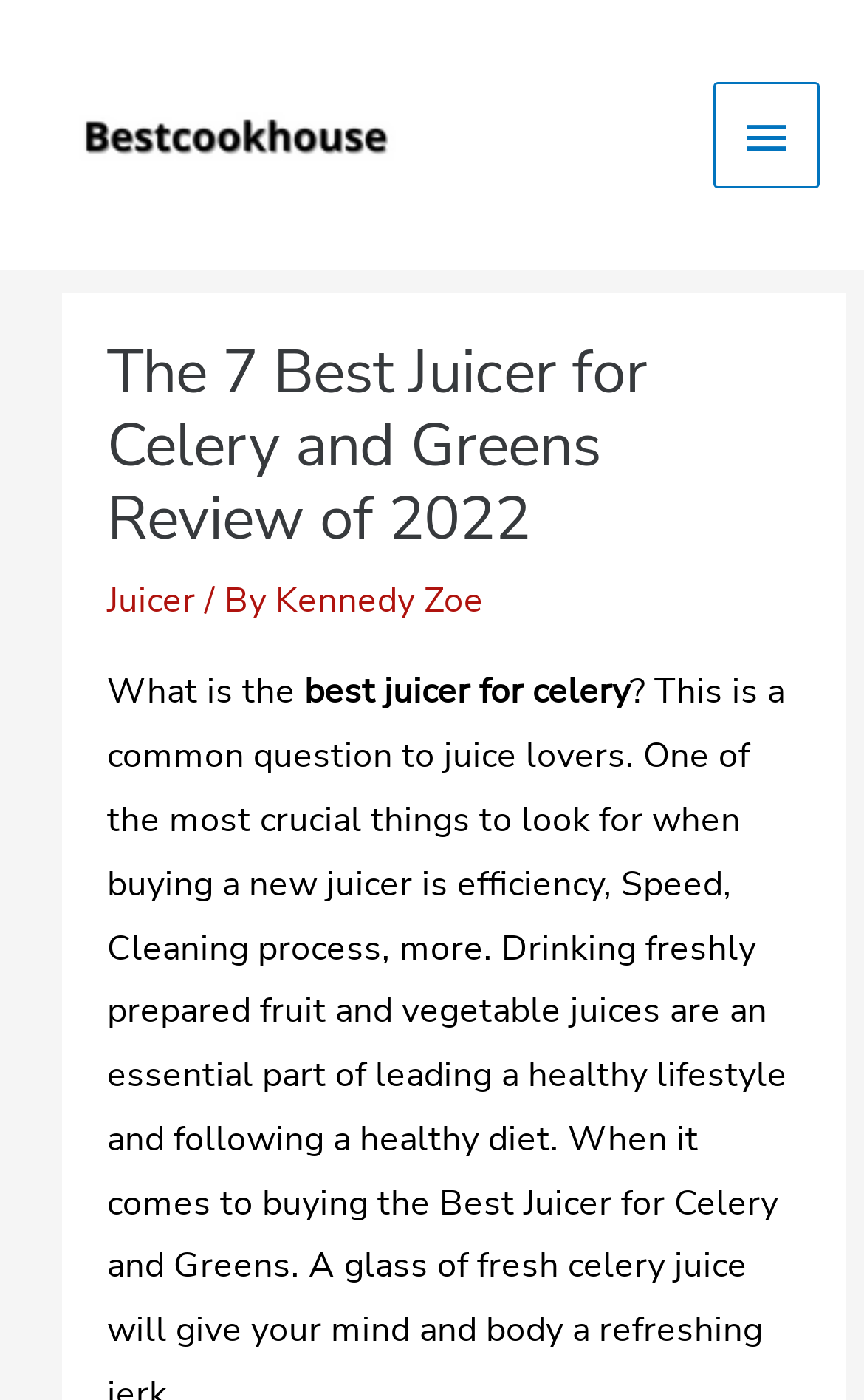Find and provide the bounding box coordinates for the UI element described here: "Main Menu". The coordinates should be given as four float numbers between 0 and 1: [left, top, right, bottom].

[0.825, 0.058, 0.949, 0.135]